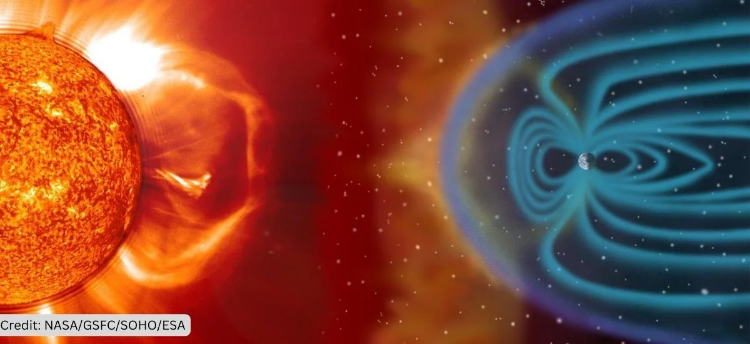What is the title of the accompanying article?
Please elaborate on the answer to the question with detailed information.

The image is credited to NASA/Goddard Space Flight Center/SOHO/ESA and is accompanied by an article titled 'Solar Storm in 2023: Are We Headed for an Internet Apocalypse?', which discusses the potential impacts of solar storms on technological systems.